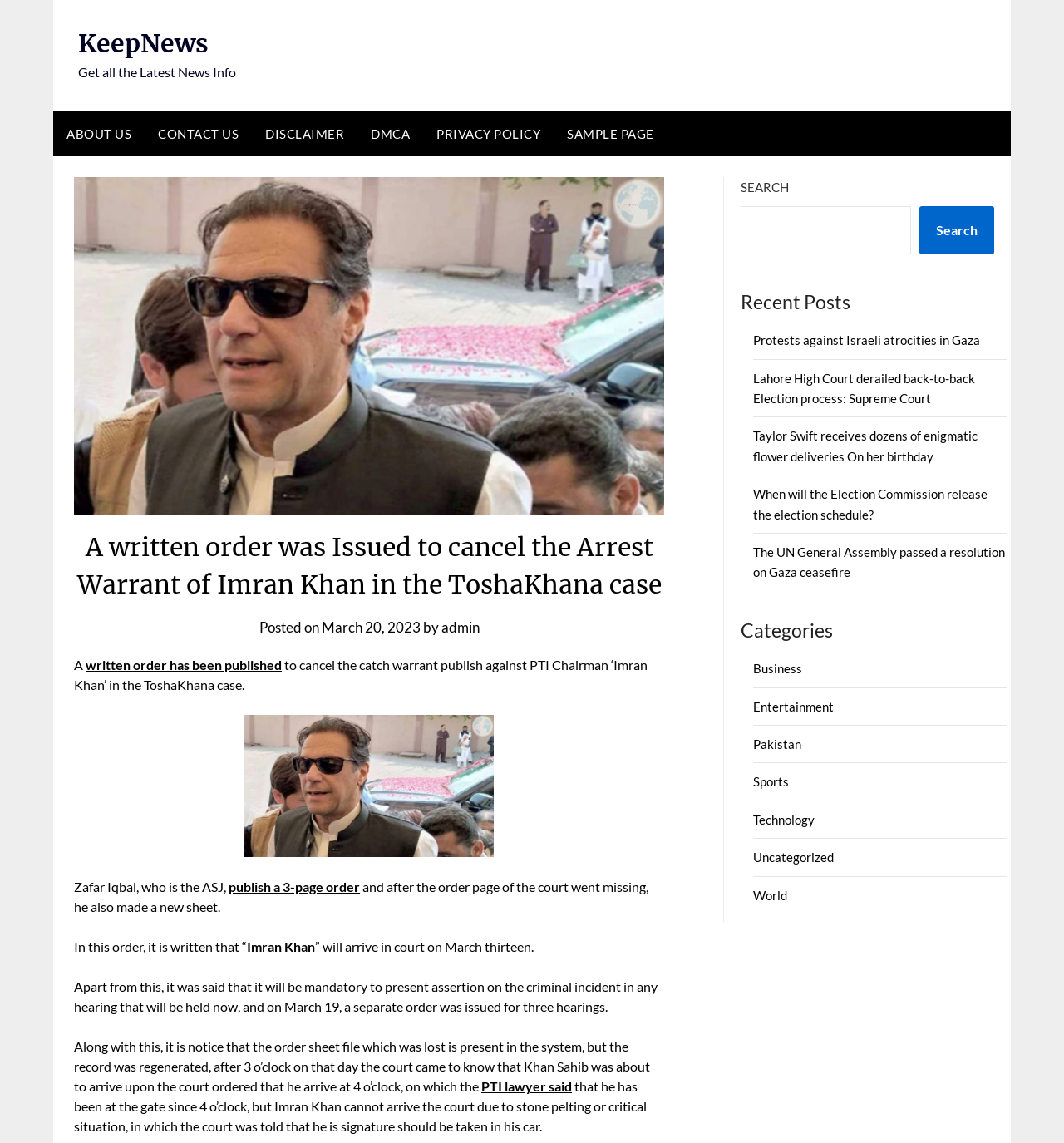What is the topic of the news article with the image?
Please answer the question as detailed as possible based on the image.

The news article with the image is about Imran Khan and the ToshaKhana case, as indicated by the image caption and the text surrounding the image.